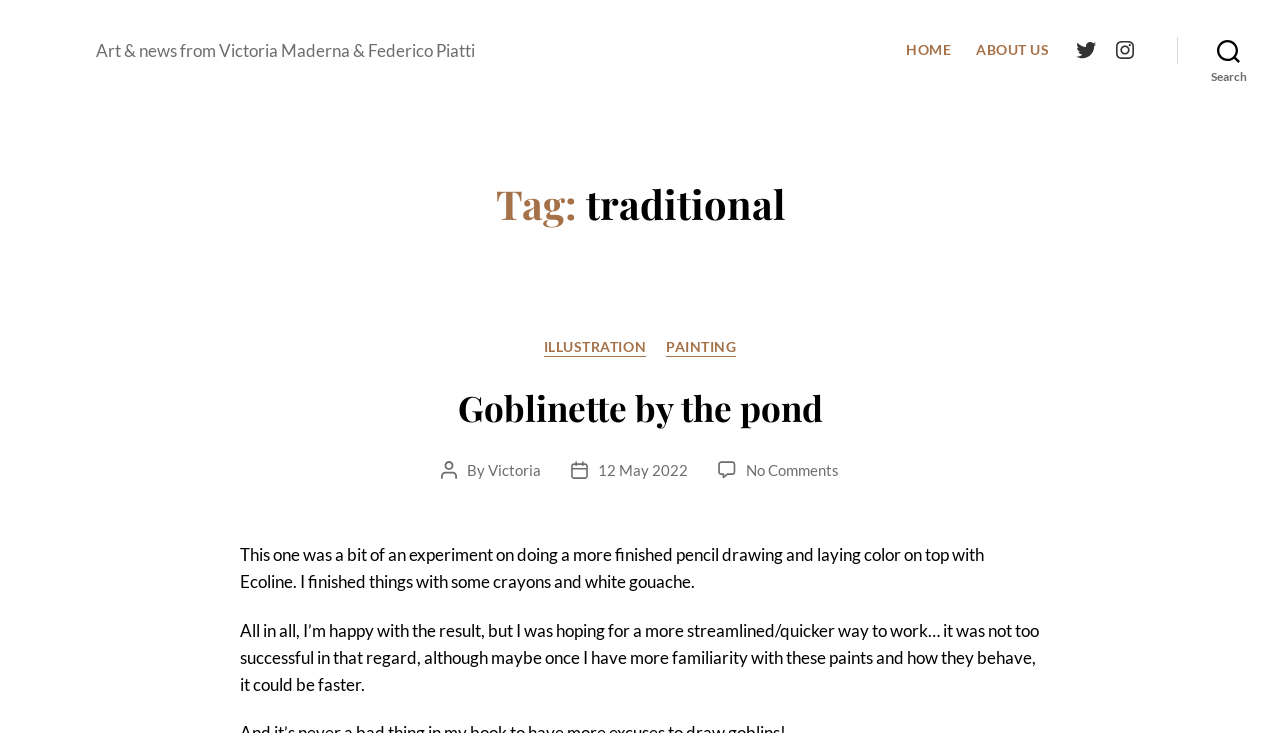Identify the bounding box coordinates of the element to click to follow this instruction: 'Click on the HOME link'. Ensure the coordinates are four float values between 0 and 1, provided as [left, top, right, bottom].

[0.708, 0.057, 0.743, 0.08]